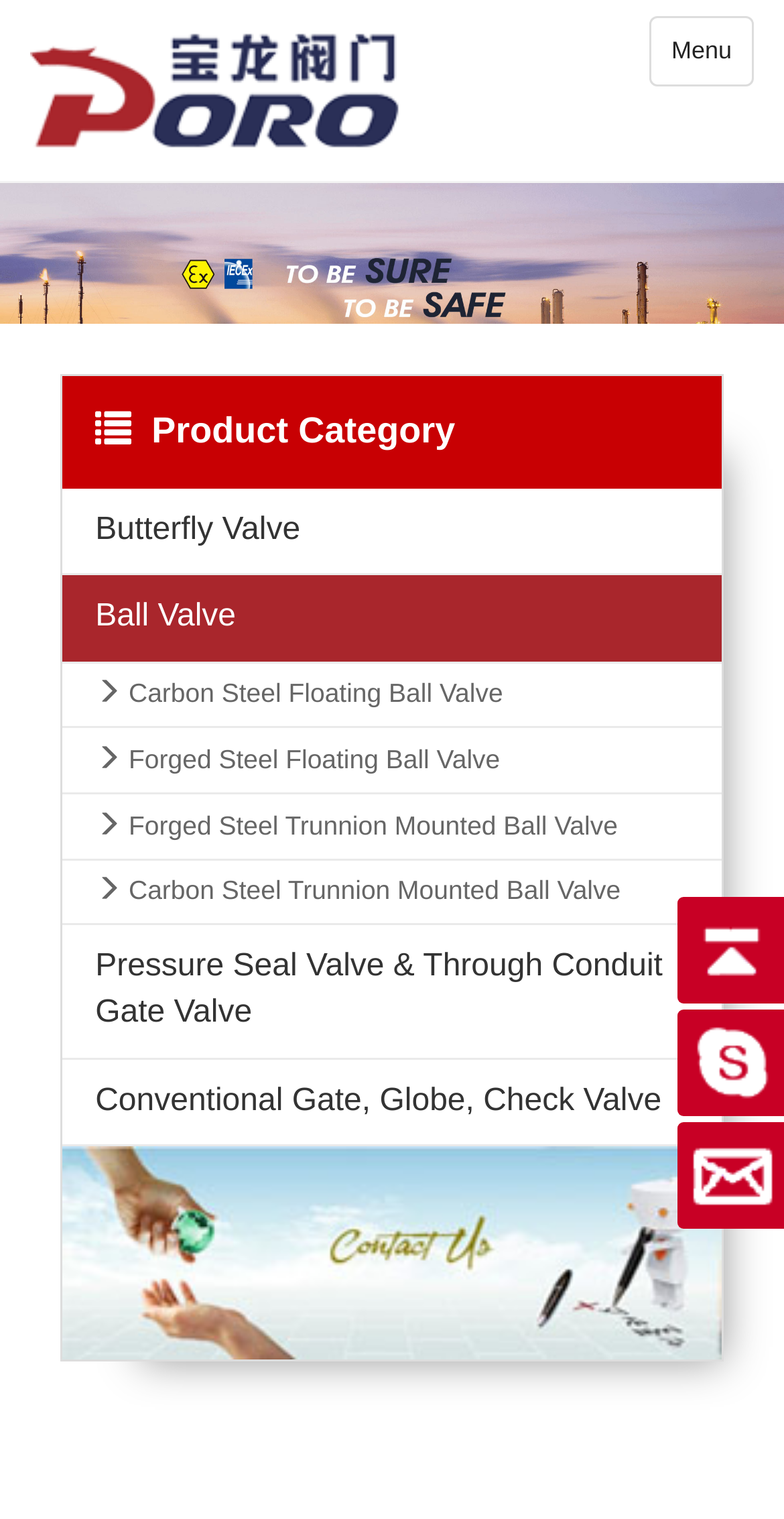Please specify the bounding box coordinates of the area that should be clicked to accomplish the following instruction: "Explore the Pressure Seal Valve & Through Conduit Gate Valve category". The coordinates should consist of four float numbers between 0 and 1, i.e., [left, top, right, bottom].

[0.079, 0.61, 0.921, 0.697]